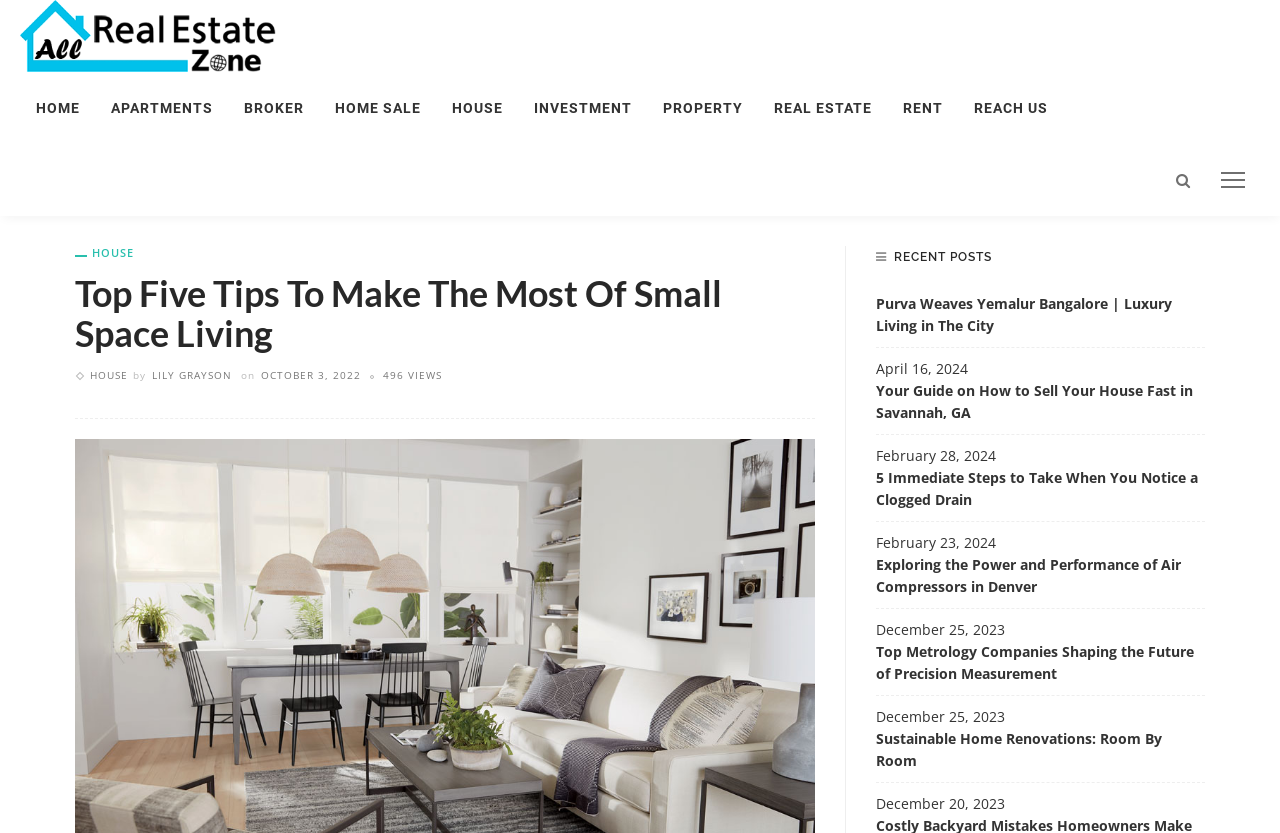Who is the author of the current article?
Refer to the image and respond with a one-word or short-phrase answer.

LILY GRAYSON